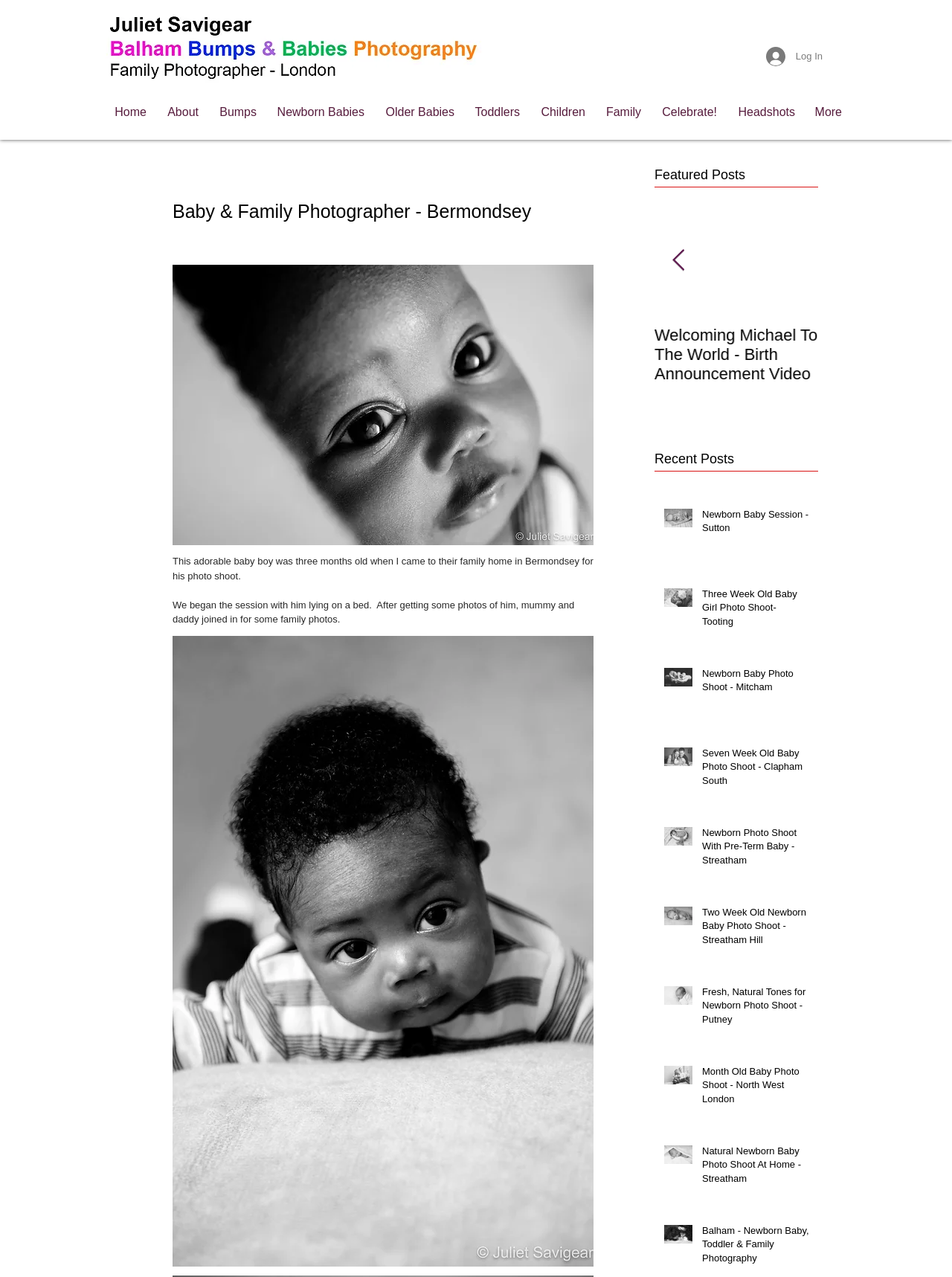Generate a thorough caption that explains the contents of the webpage.

This webpage is about a baby and family photographer based in Bermondsey. At the top, there is a login button and a navigation menu with links to different sections of the website, including "Home", "About", "Bumps", "Newborn Babies", and more. Below the navigation menu, there is a heading that reads "Baby & Family Photographer - Bermondsey" with a button featuring a baby's face and an image of a baby.

The main content of the page is divided into two sections. The first section features a brief story about a three-month-old baby boy's photo shoot at his family home in Bermondsey. There are two buttons with images of the baby, one showing the baby lying on a bed and the other showing the baby on his tummy.

The second section is titled "Featured Posts" and displays a list of recent blog posts. Each post features an image, a brief summary, and a link to read more. The posts are about various photo shoots, including a cake smash for a one-year-old baby, a maternity photo album, and newborn baby sessions in different locations.

Below the featured posts, there is a section titled "Recent Posts" that lists more blog posts, each with an image, a brief summary, and a link to read more. These posts are also about newborn baby photo shoots in different locations.

At the bottom of the page, there is a button to navigate to the previous item.